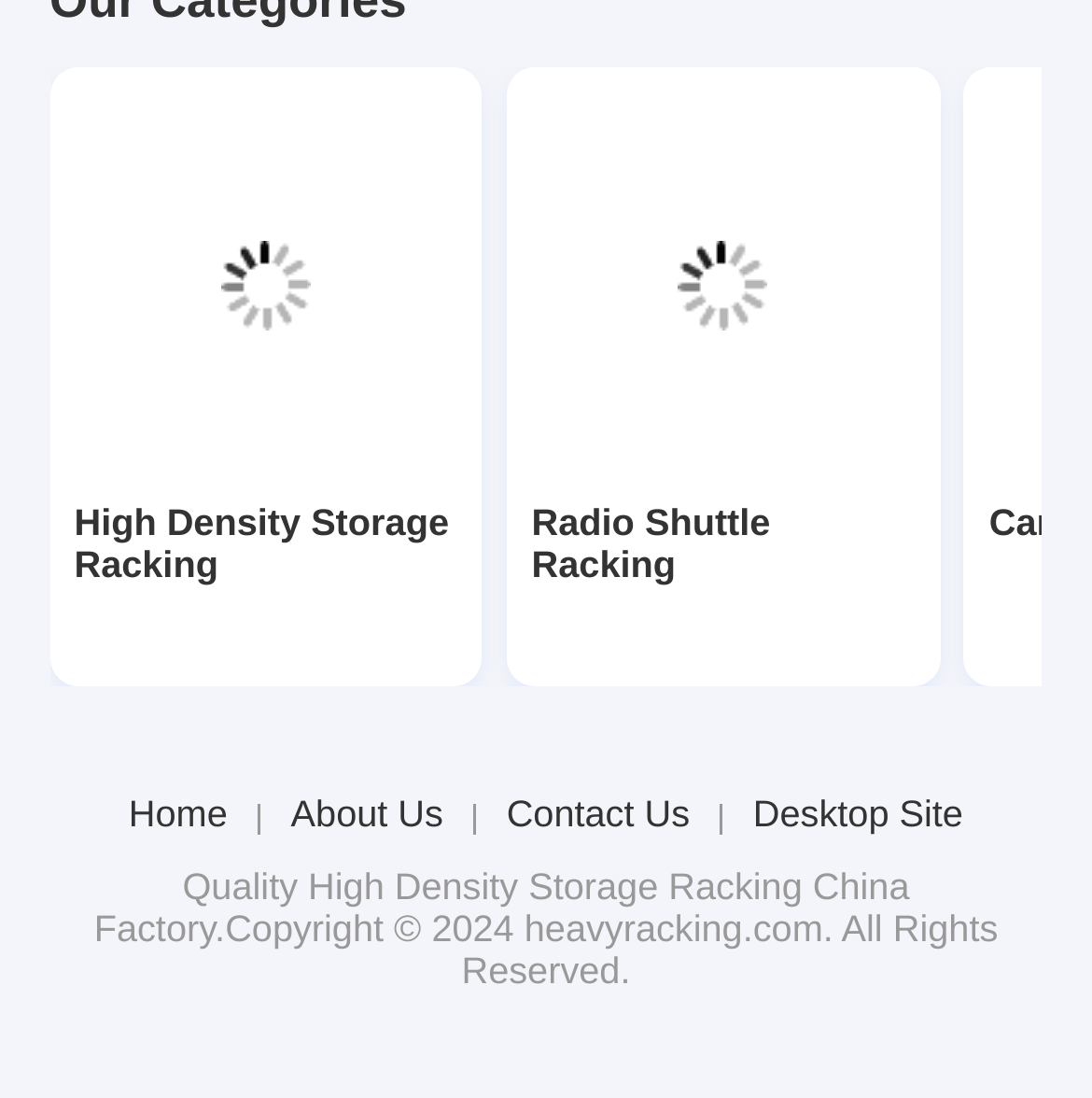Select the bounding box coordinates of the element I need to click to carry out the following instruction: "Contact Us".

[0.464, 0.721, 0.632, 0.76]